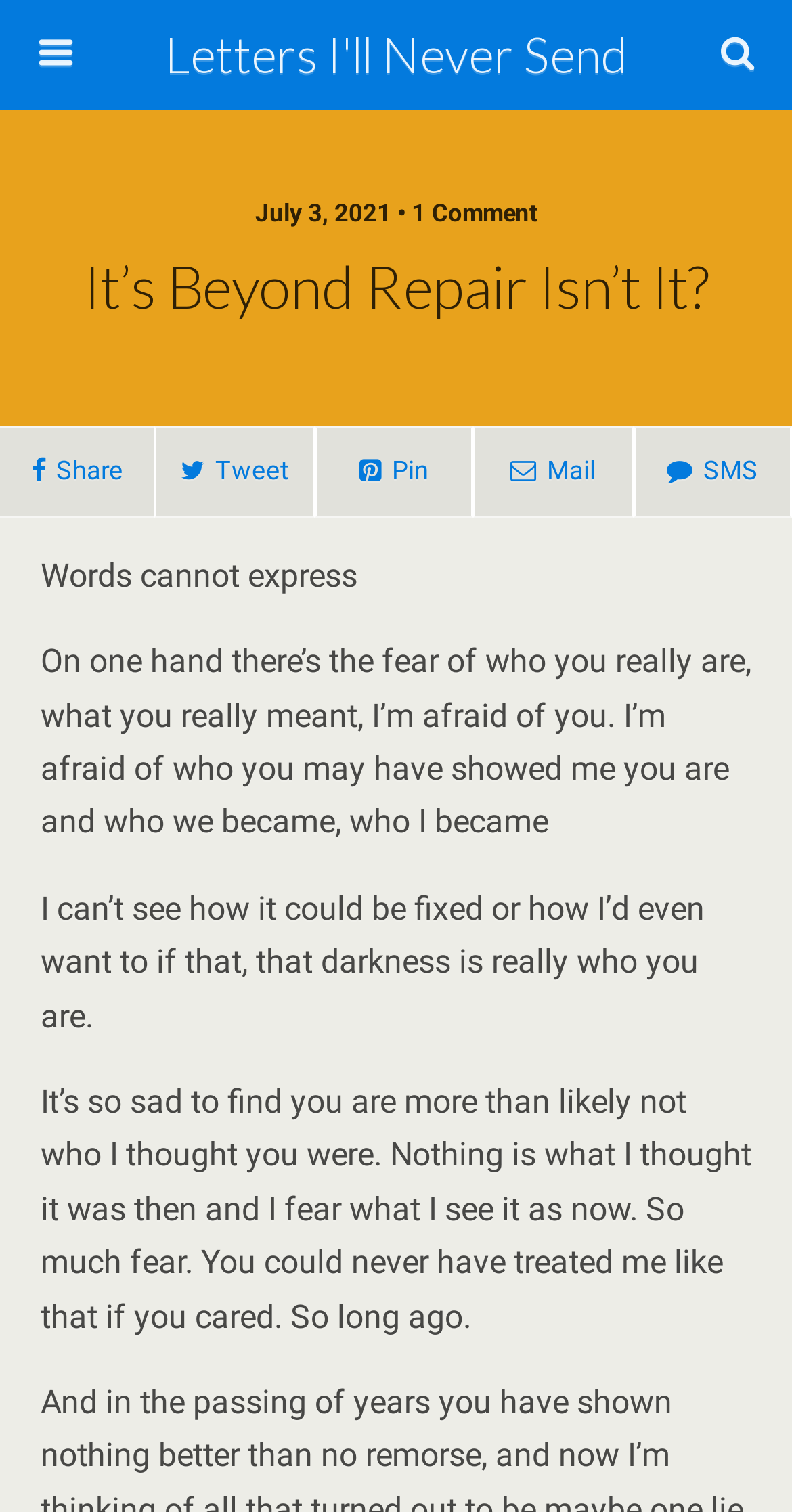What is the purpose of the textbox at the top?
Give a detailed and exhaustive answer to the question.

I found the purpose of the textbox by looking at the OCR text of the textbox element which says 'Search this website…', indicating that the textbox is used for searching the website.